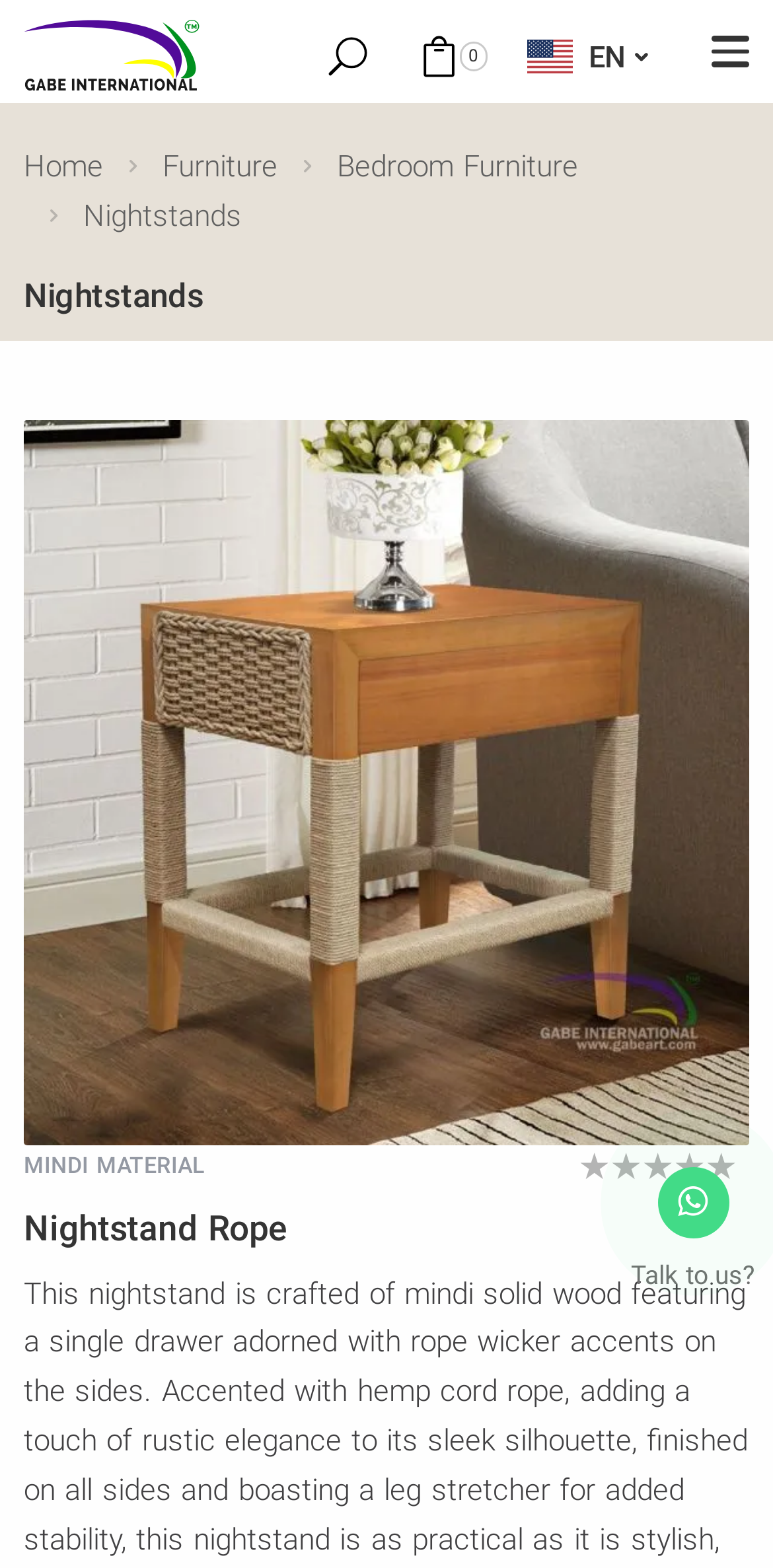What is the material of the nightstand?
Provide a thorough and detailed answer to the question.

The material of the nightstand can be found in the static text element at the bottom of the webpage, which reads 'MINDI MATERIAL'.